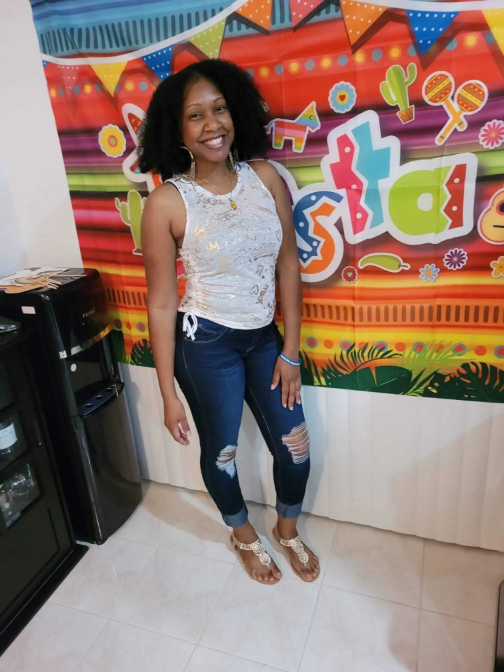Answer briefly with one word or phrase:
What is the dominant color scheme of the background?

Multicolored